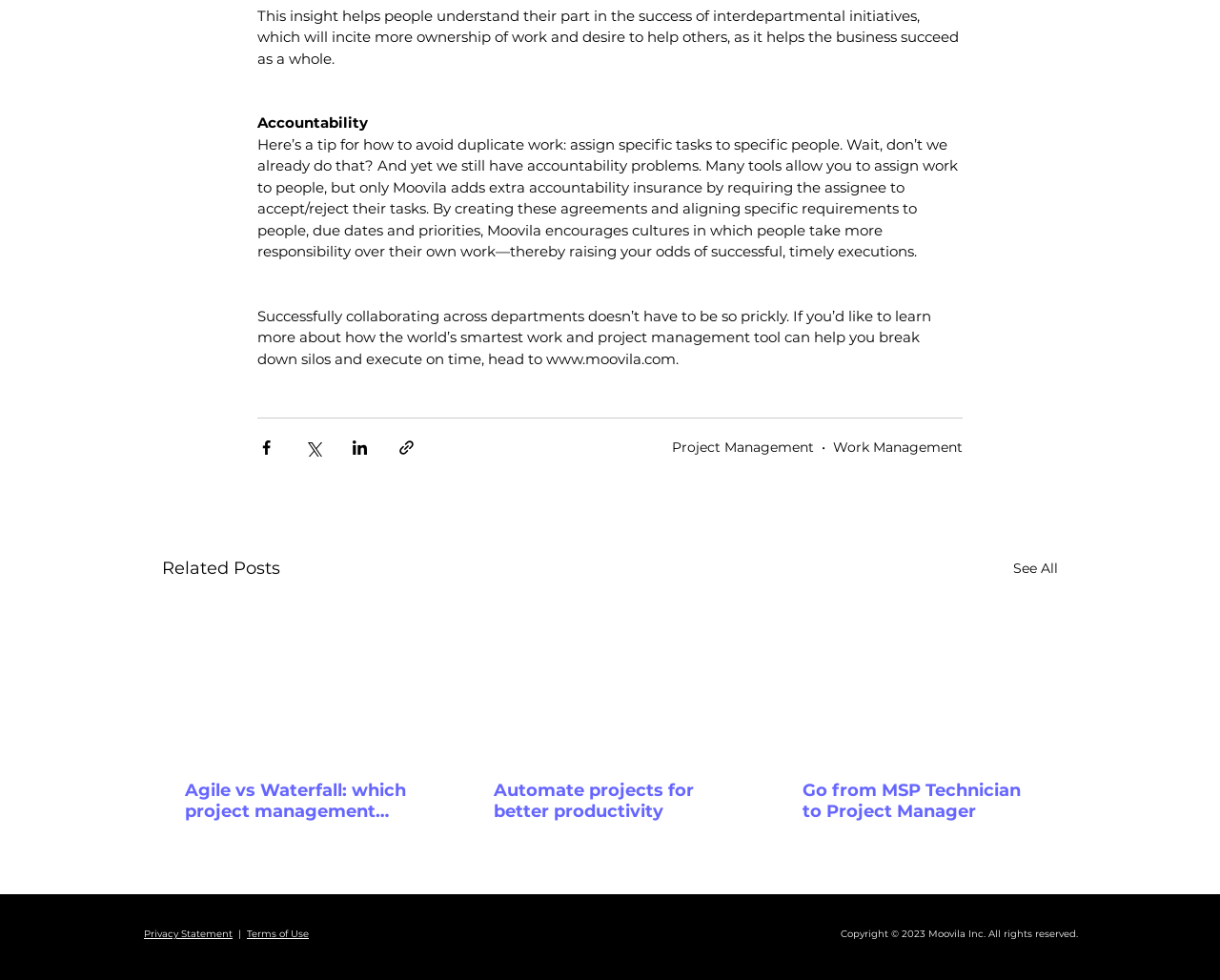Locate the bounding box coordinates of the segment that needs to be clicked to meet this instruction: "Check out Moovila's website".

[0.211, 0.313, 0.766, 0.375]